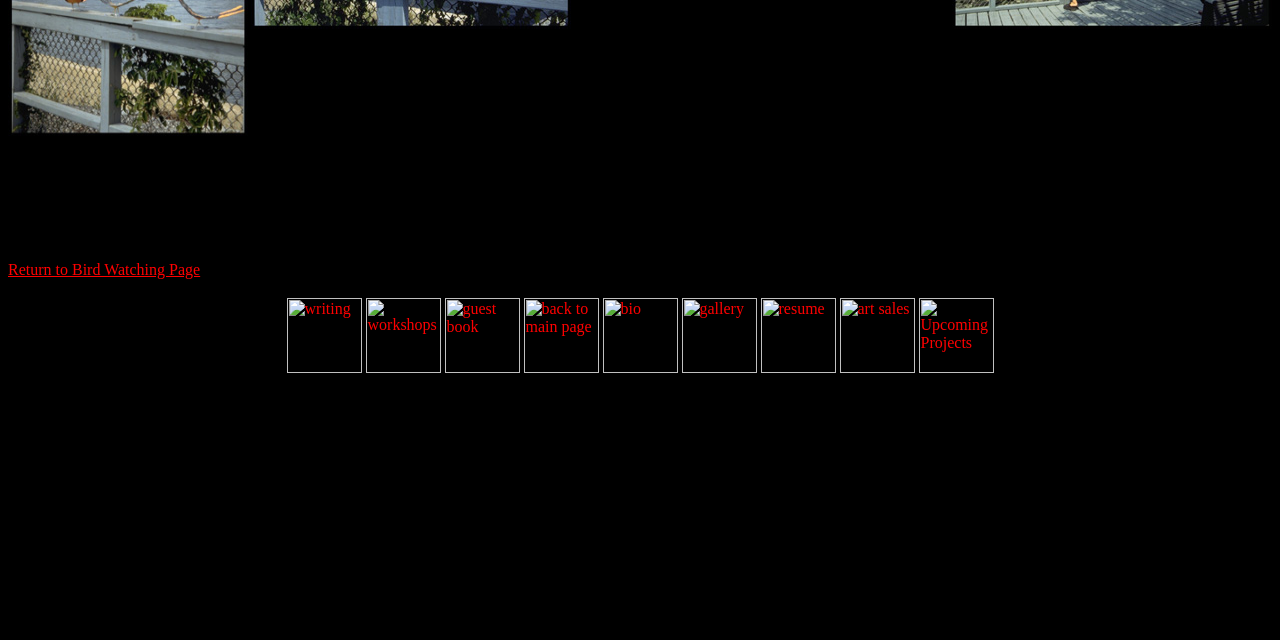From the webpage screenshot, predict the bounding box coordinates (top-left x, top-left y, bottom-right x, bottom-right y) for the UI element described here: Return to Bird Watching Page

[0.006, 0.408, 0.156, 0.434]